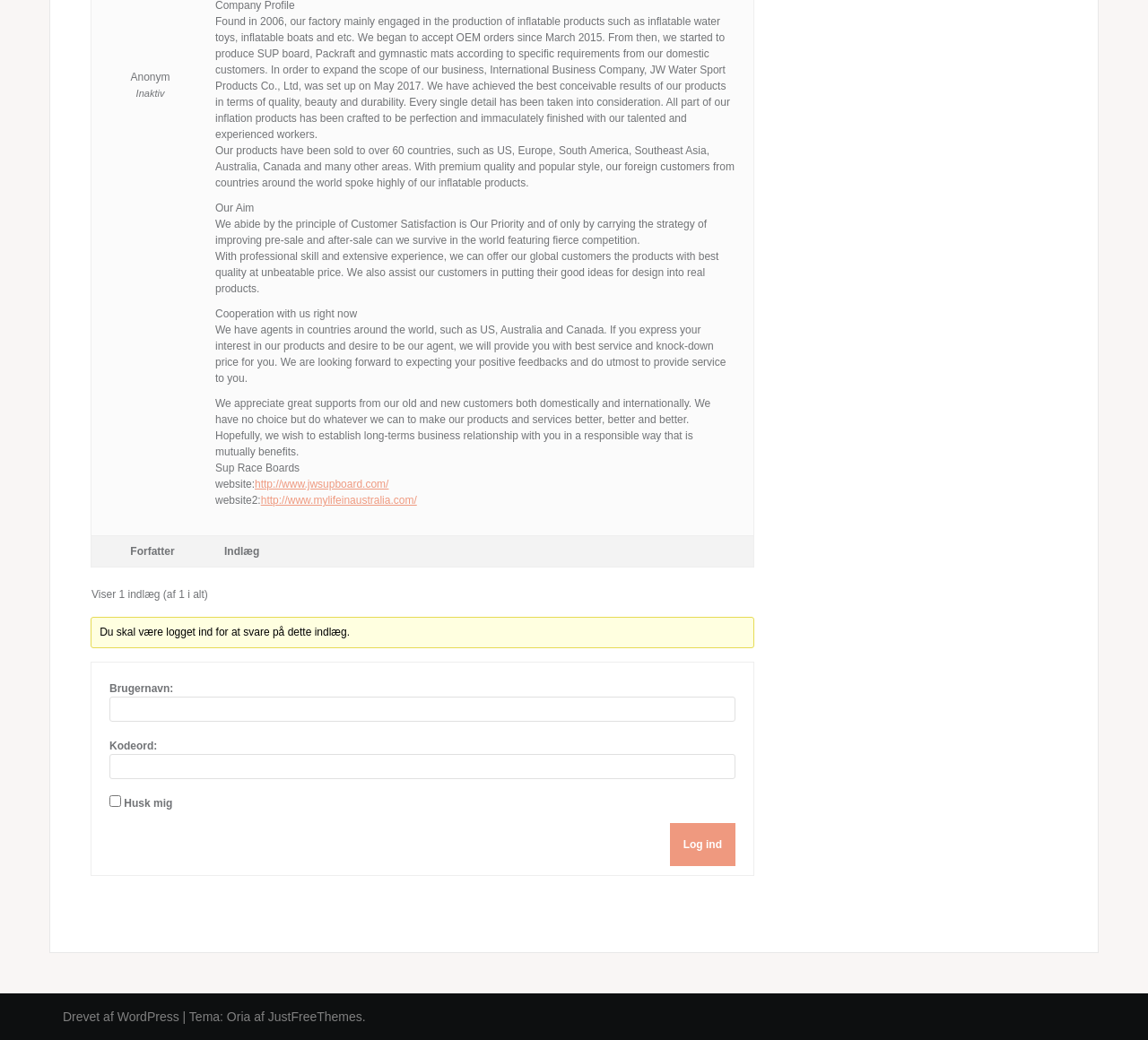Identify the bounding box for the UI element described as: "Log ind". The coordinates should be four float numbers between 0 and 1, i.e., [left, top, right, bottom].

[0.583, 0.791, 0.641, 0.833]